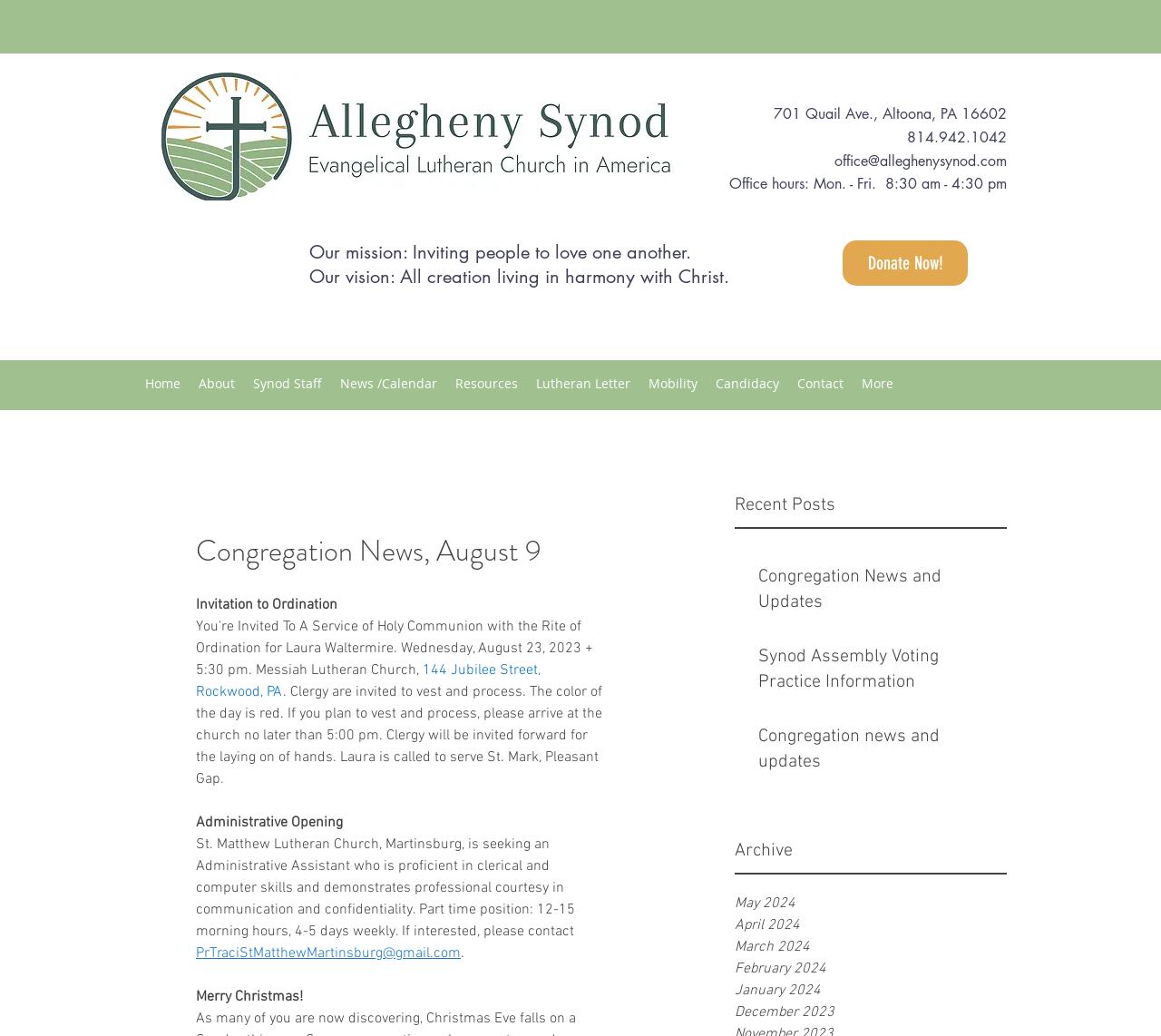Please find the bounding box coordinates in the format (top-left x, top-left y, bottom-right x, bottom-right y) for the given element description. Ensure the coordinates are floating point numbers between 0 and 1. Description: Synod Assembly Voting Practice Information

[0.653, 0.622, 0.858, 0.678]